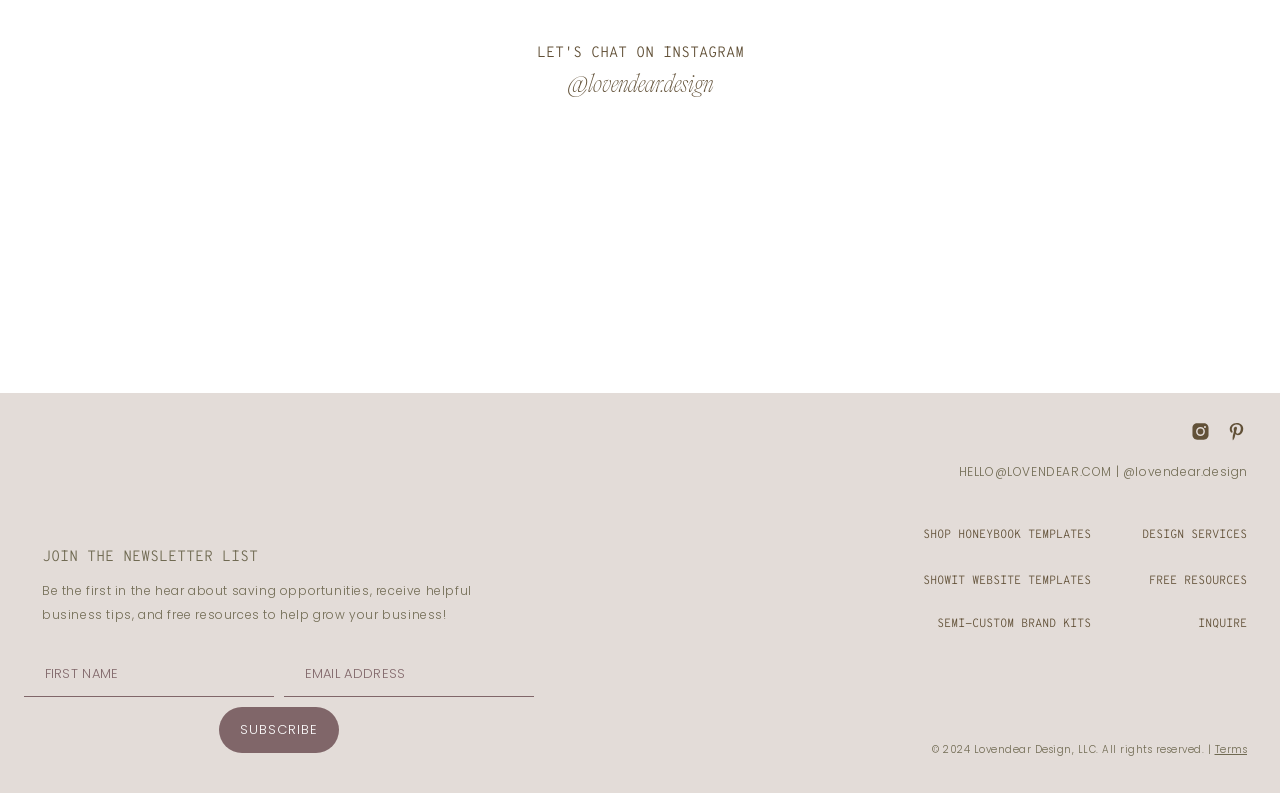Pinpoint the bounding box coordinates of the area that must be clicked to complete this instruction: "Visit the SHOP HONEYBOOK TEMPLATES page".

[0.691, 0.662, 0.852, 0.687]